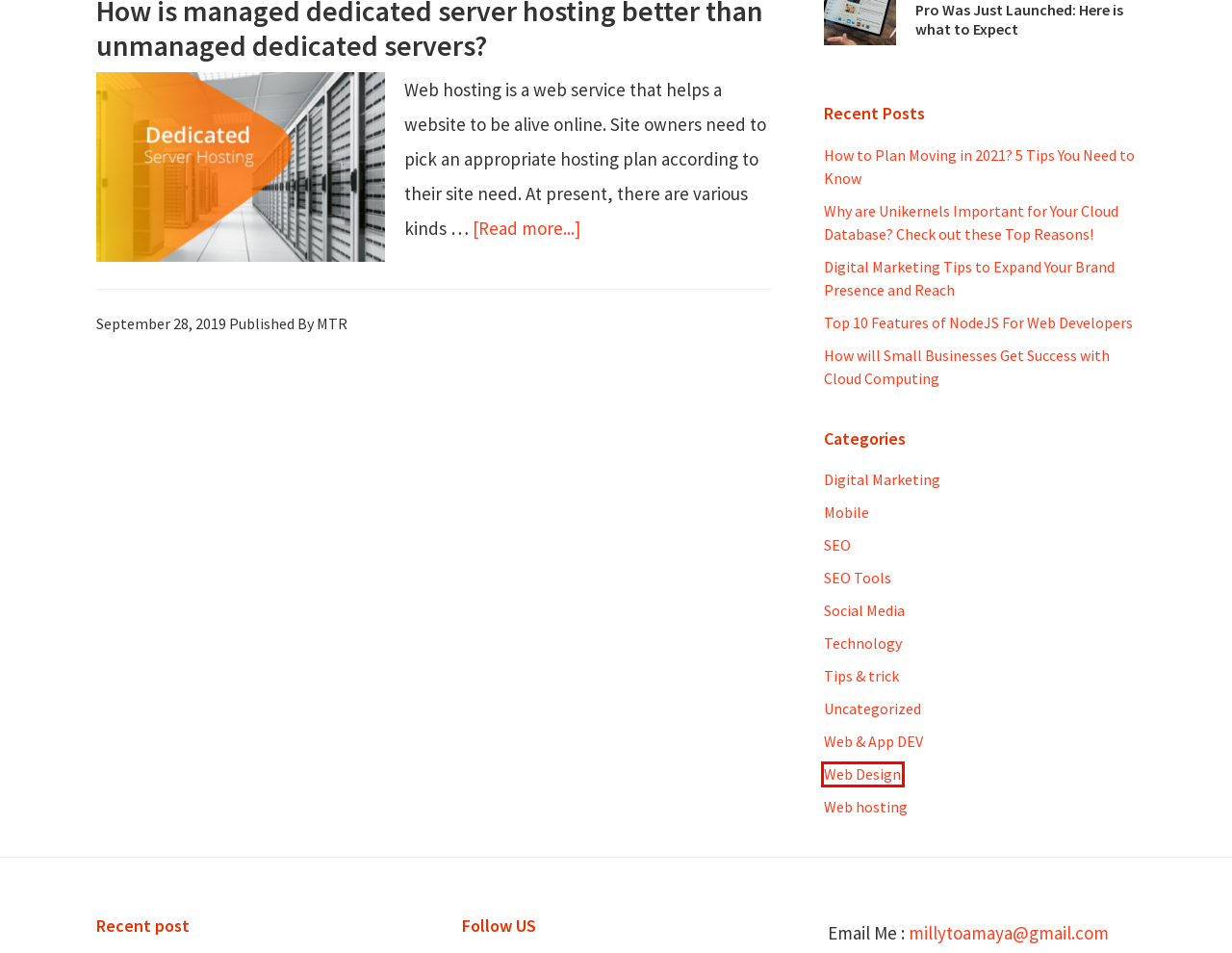You are provided with a screenshot of a webpage where a red rectangle bounding box surrounds an element. Choose the description that best matches the new webpage after clicking the element in the red bounding box. Here are the choices:
A. Why are Unikernels Important for Your Cloud Database? Check out these Top Reasons - Digi Tech Post
B. Social Media – My Tech Ranker
C. SEO Tools – My Tech Ranker
D. Top WordPress Hosting provides in 2021 (Top 6 Comparison)
E. Web Design – My Tech Ranker
F. Tips & trick – My Tech Ranker
G. Digital Marketing Tips to Expand Your Brand Presence and Reach - Digi Tech Post
H. Mobile – My Tech Ranker

E